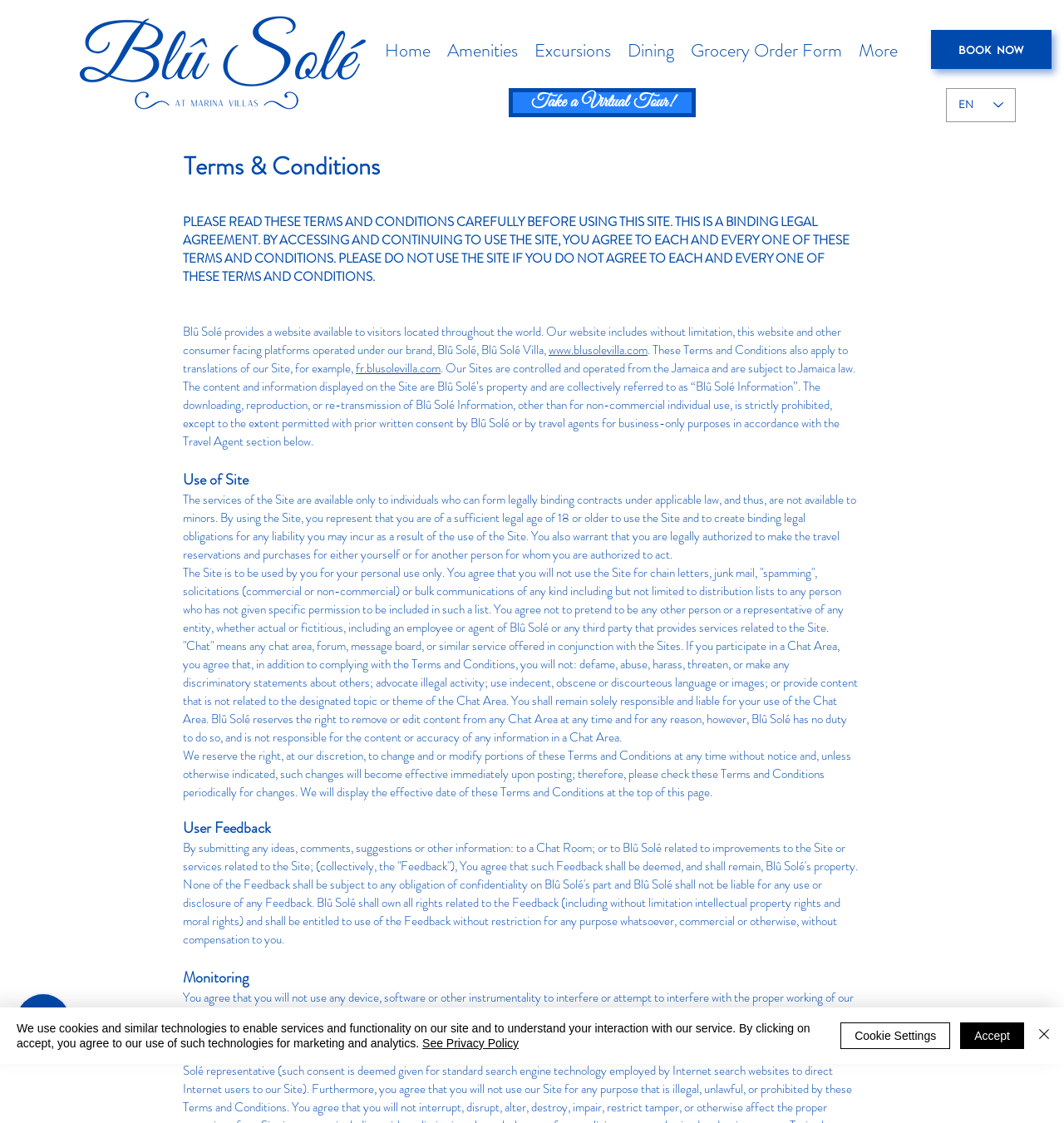Could you provide the bounding box coordinates for the portion of the screen to click to complete this instruction: "Click the BOOK NOW link"?

[0.875, 0.027, 0.988, 0.061]